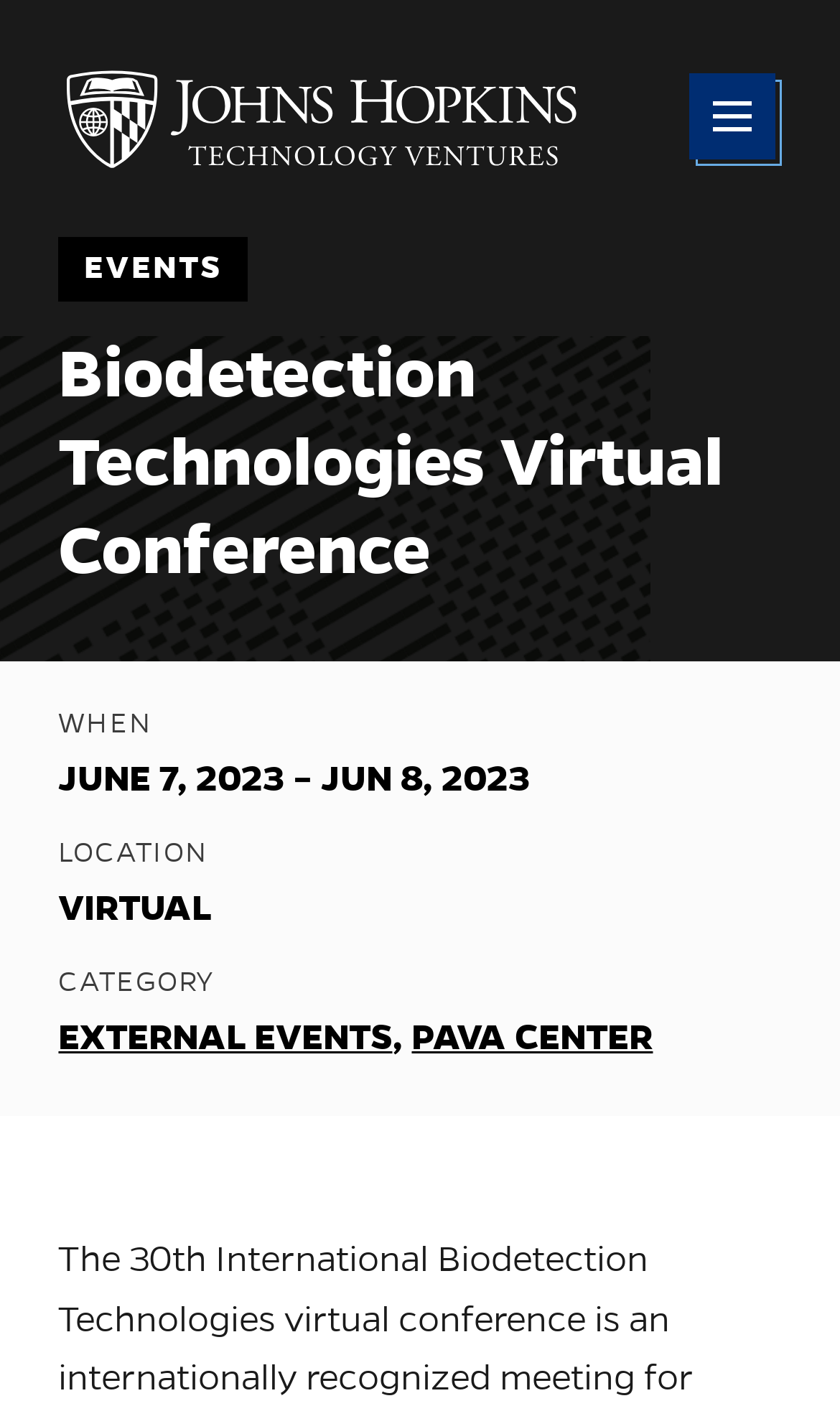What is the date of the event?
Look at the image and construct a detailed response to the question.

I found the answer by looking at the 'Event Details' section, where I saw a list item with the label 'WHEN' and the corresponding value is 'JUNE 7, 2023 – JUN 8, 2023'.